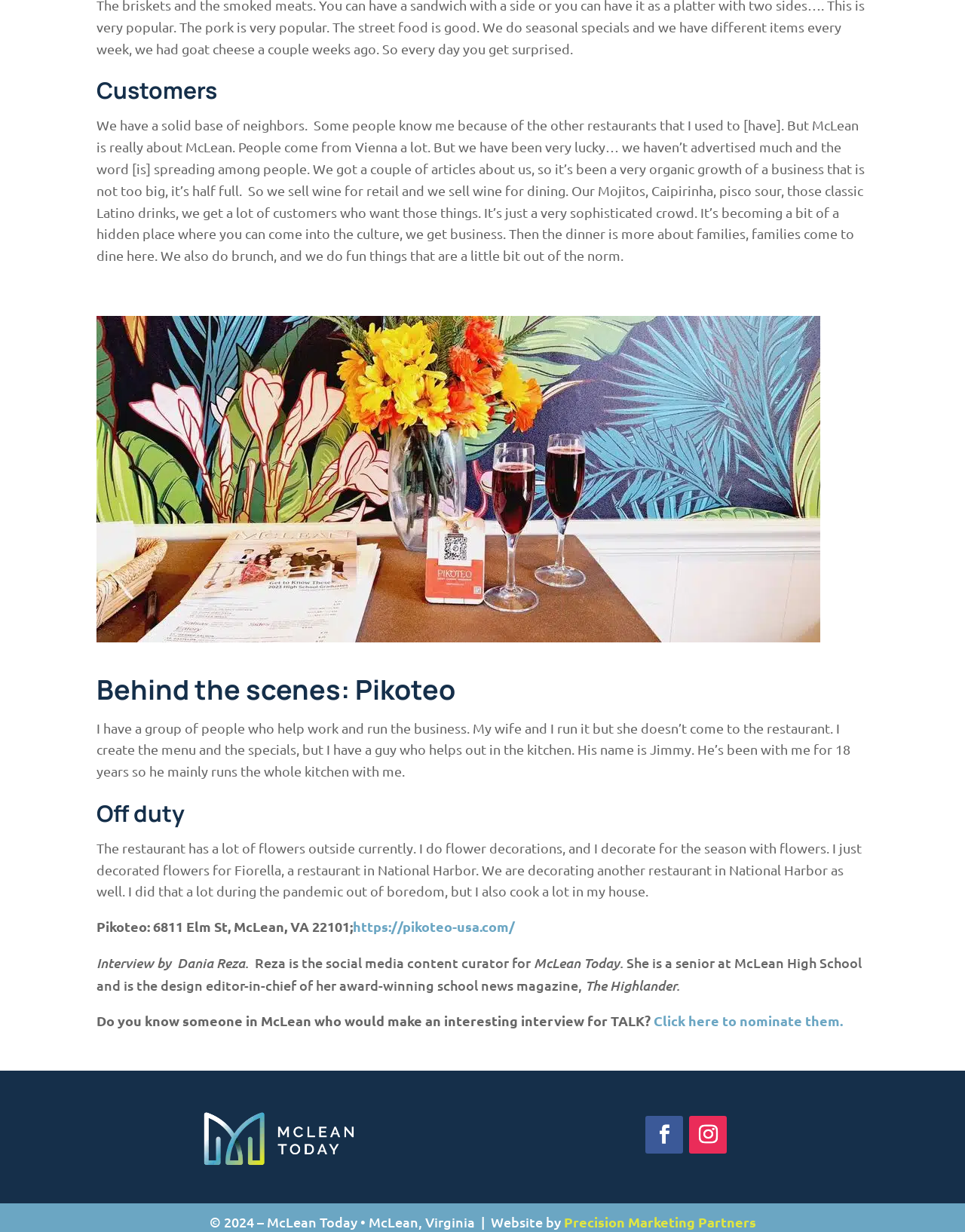What is the address of the restaurant?
Give a one-word or short phrase answer based on the image.

6811 Elm St, McLean, VA 22101